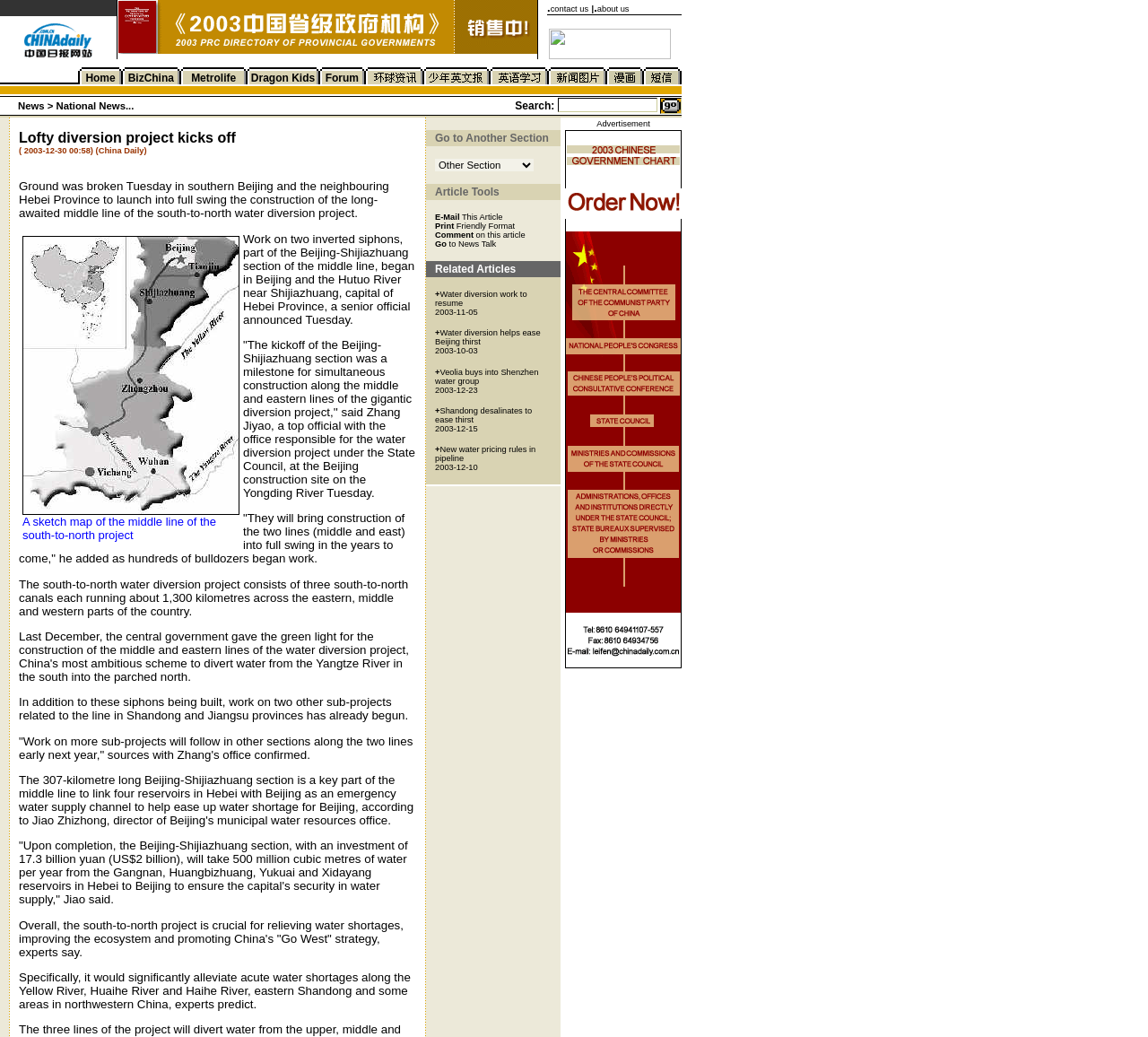What is the text of the first link on the webpage?
Using the picture, provide a one-word or short phrase answer.

contact us